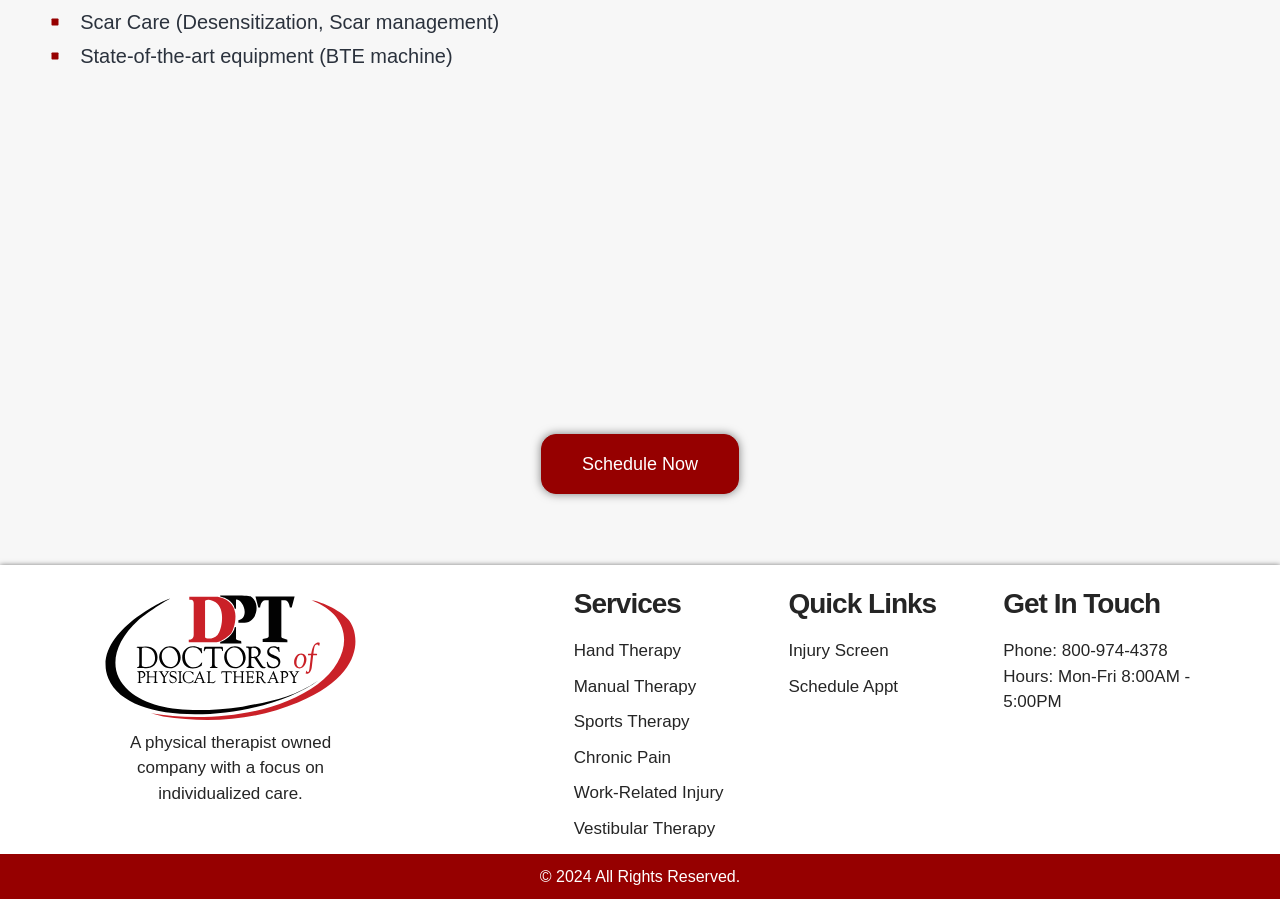Find the bounding box coordinates for the element described here: "Chronic Pain".

[0.448, 0.829, 0.616, 0.857]